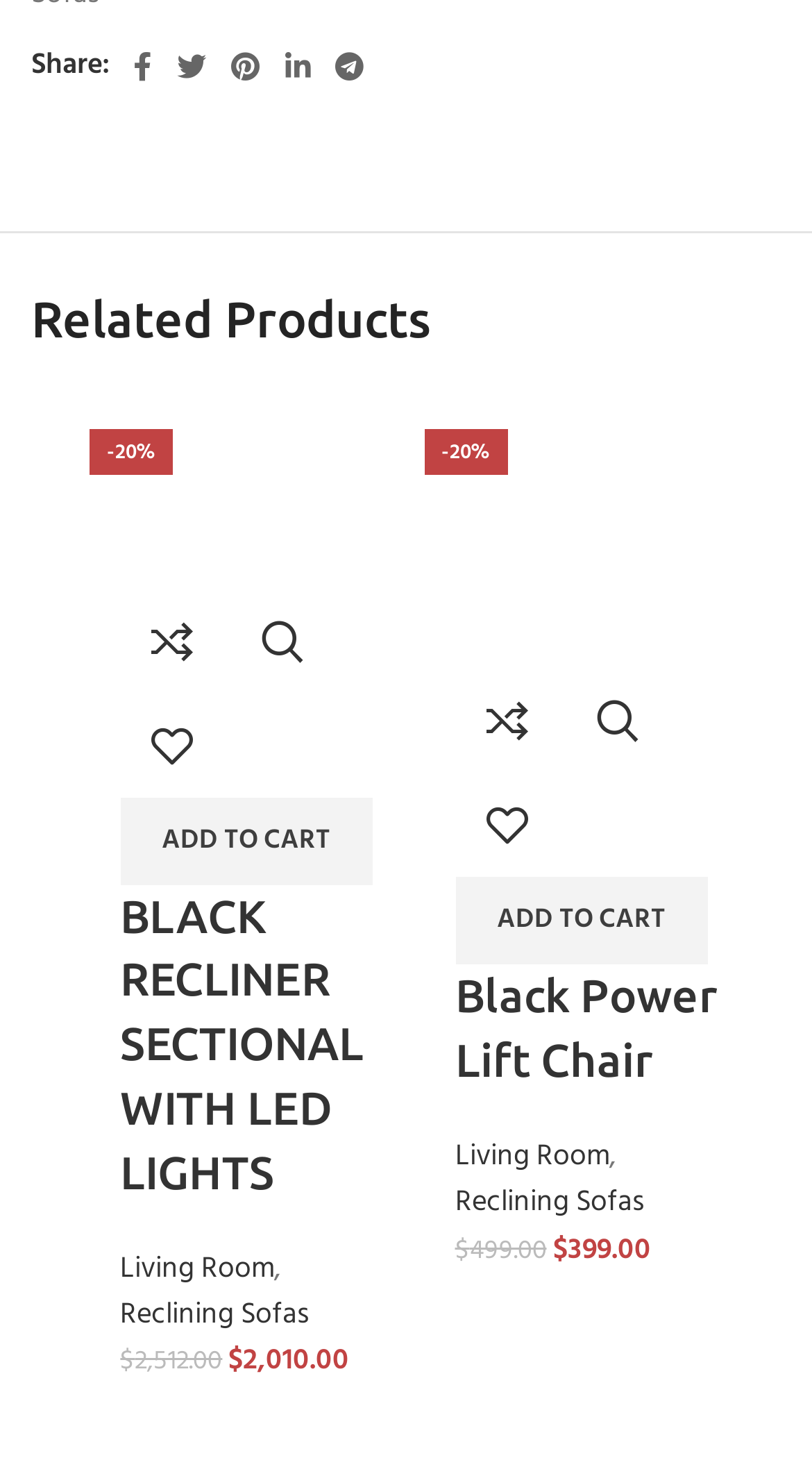Kindly determine the bounding box coordinates of the area that needs to be clicked to fulfill this instruction: "Add to wishlist".

[0.148, 0.469, 0.276, 0.54]